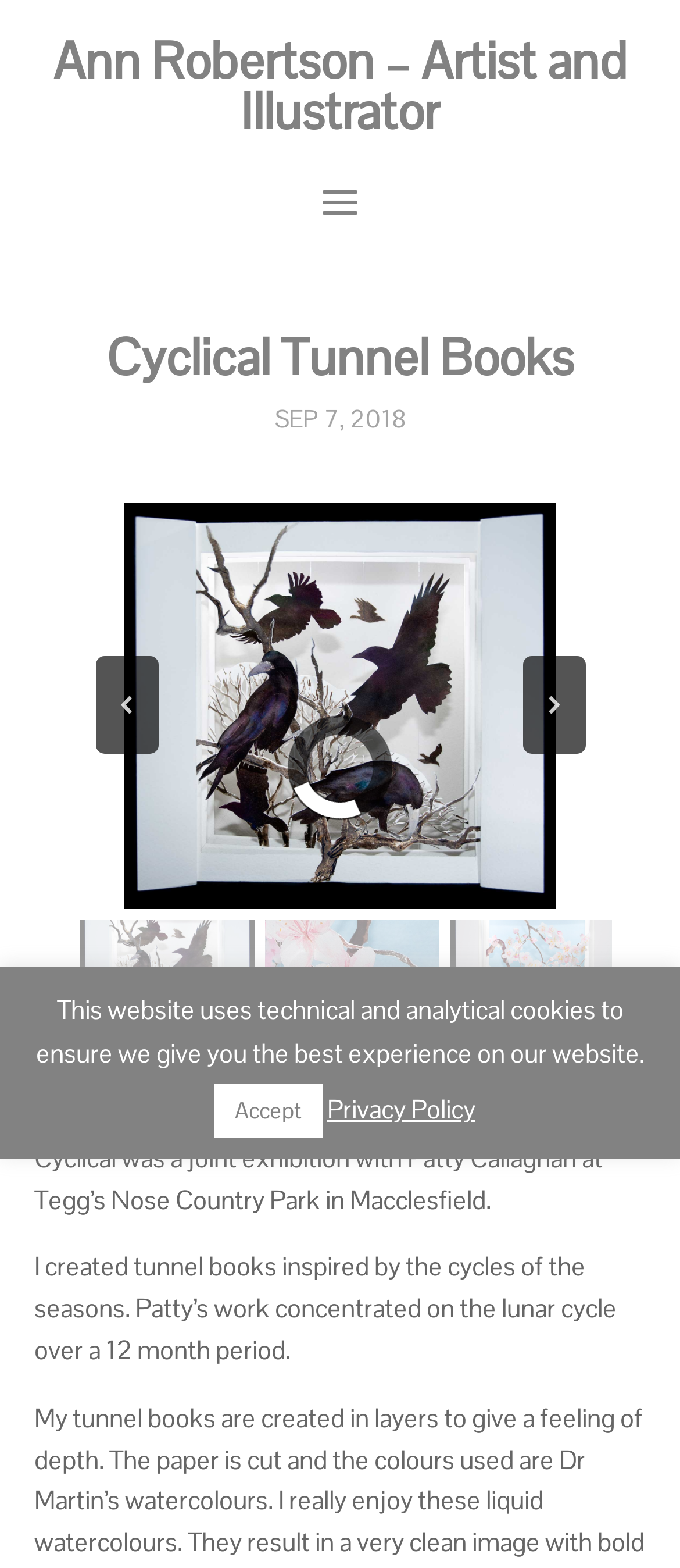How many navigation arrows are there?
Based on the image, answer the question with as much detail as possible.

I counted the number of navigation arrows displayed in the slider region, which are the previous arrow and the next arrow.